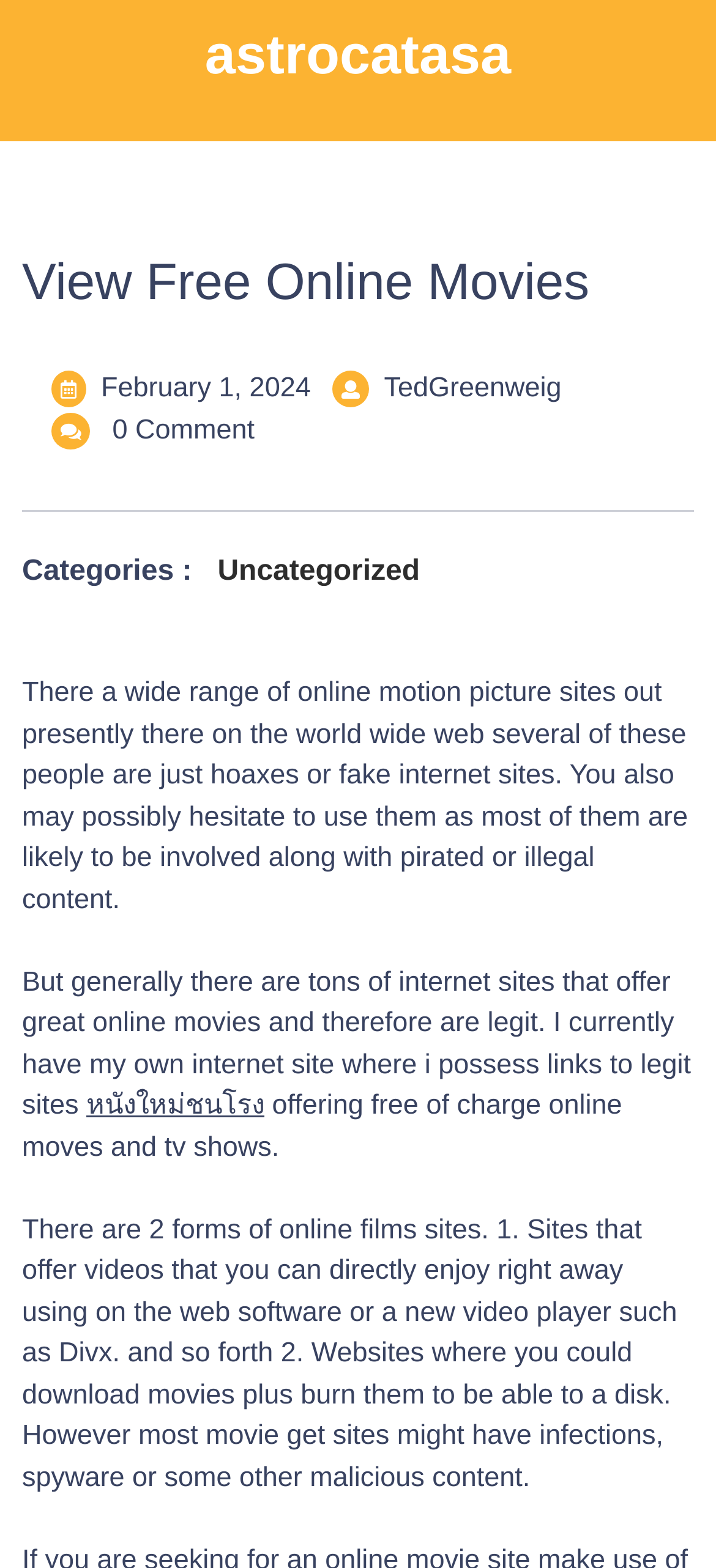Determine which piece of text is the heading of the webpage and provide it.

View Free Online Movies